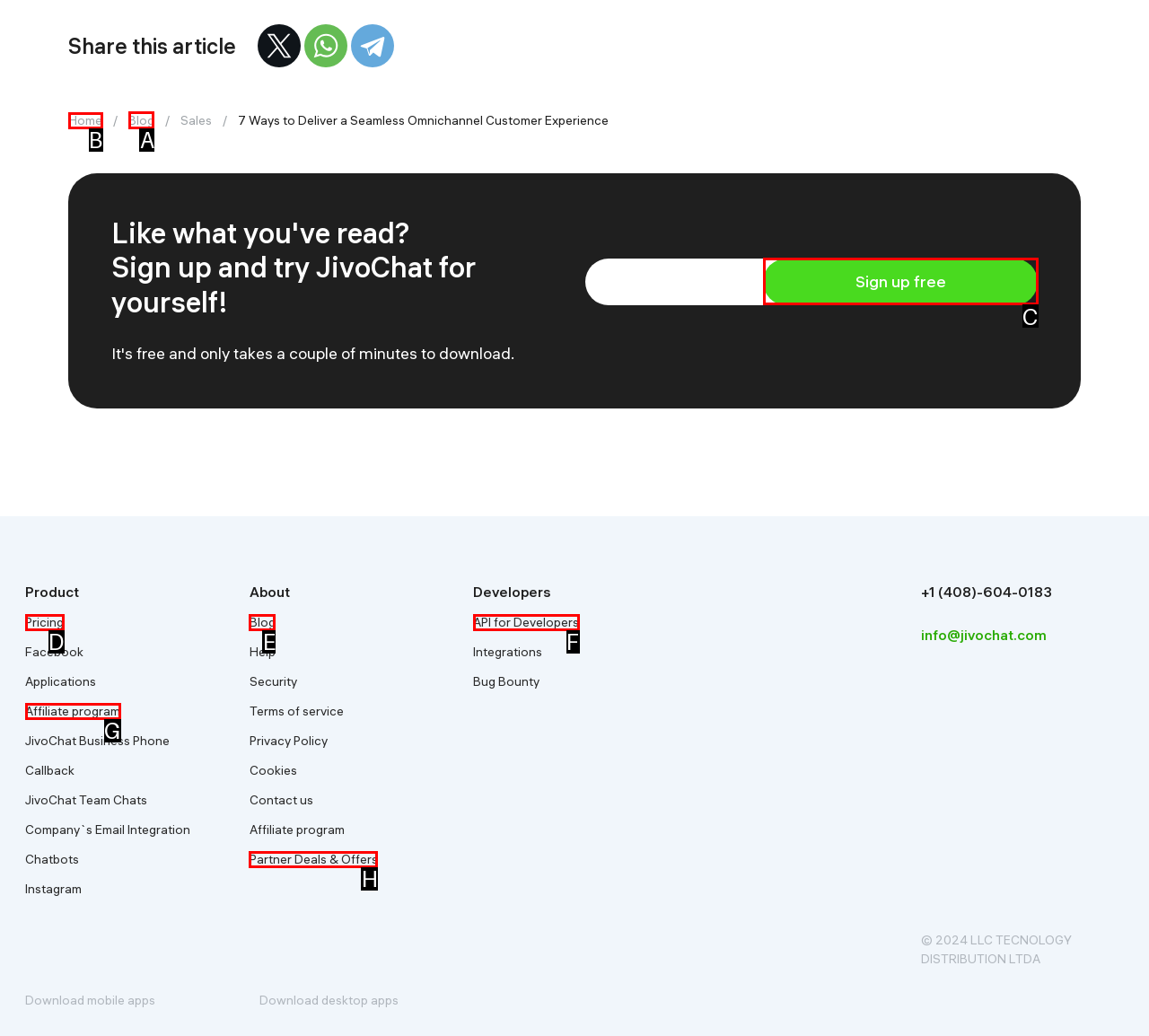Which HTML element should be clicked to complete the task: View authors? Answer with the letter of the corresponding option.

None